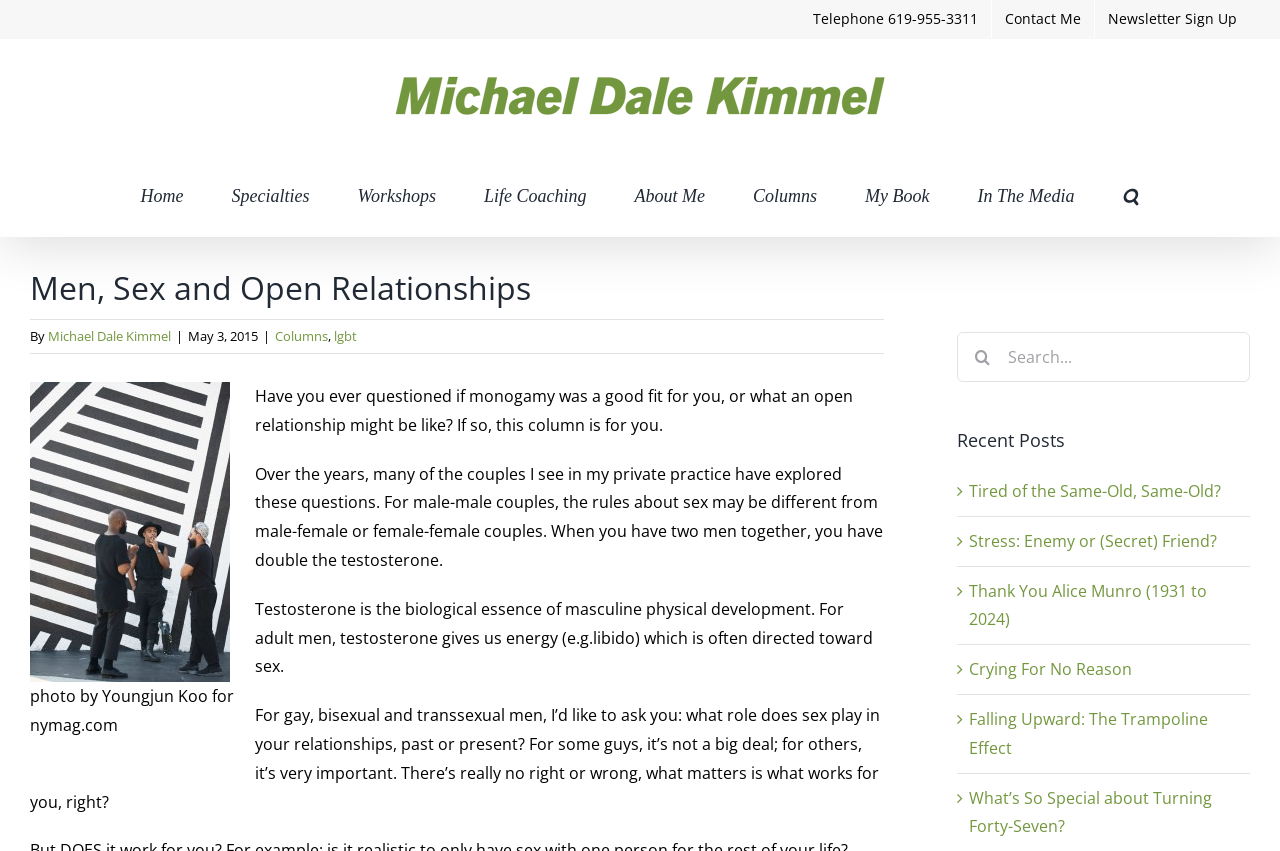Please extract and provide the main headline of the webpage.

Men, Sex and Open Relationships